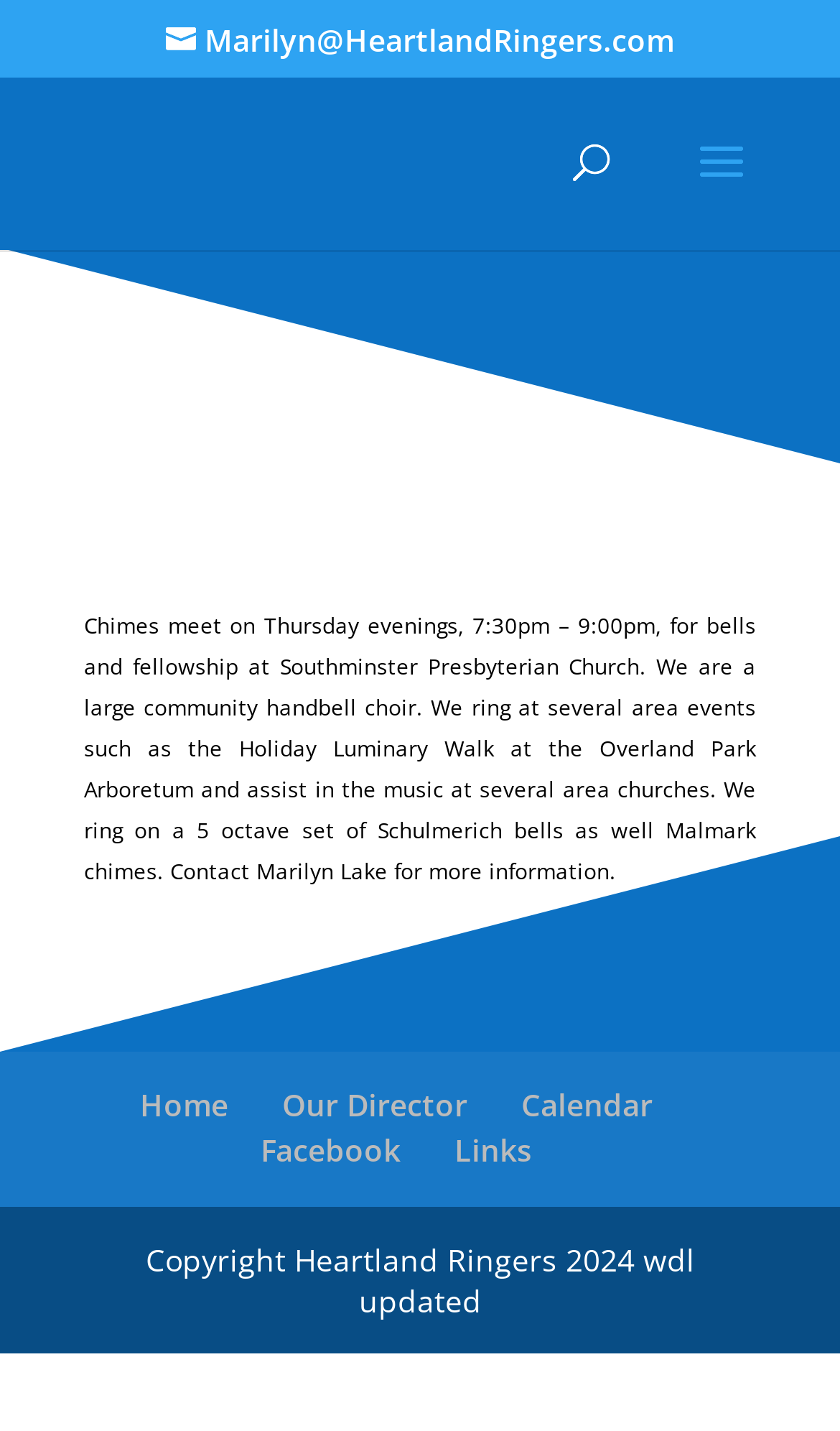Who is the contact person for more information?
Please analyze the image and answer the question with as much detail as possible.

I found this information in the article section of the webpage, where it says 'Contact Marilyn Lake for more information'.